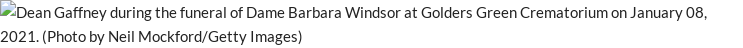Look at the image and give a detailed response to the following question: What was Dame Barbara Windsor's iconic role in?

According to the caption, Dame Barbara Windsor was known for her iconic role as Peggy Mitchell in the TV show 'EastEnders'.